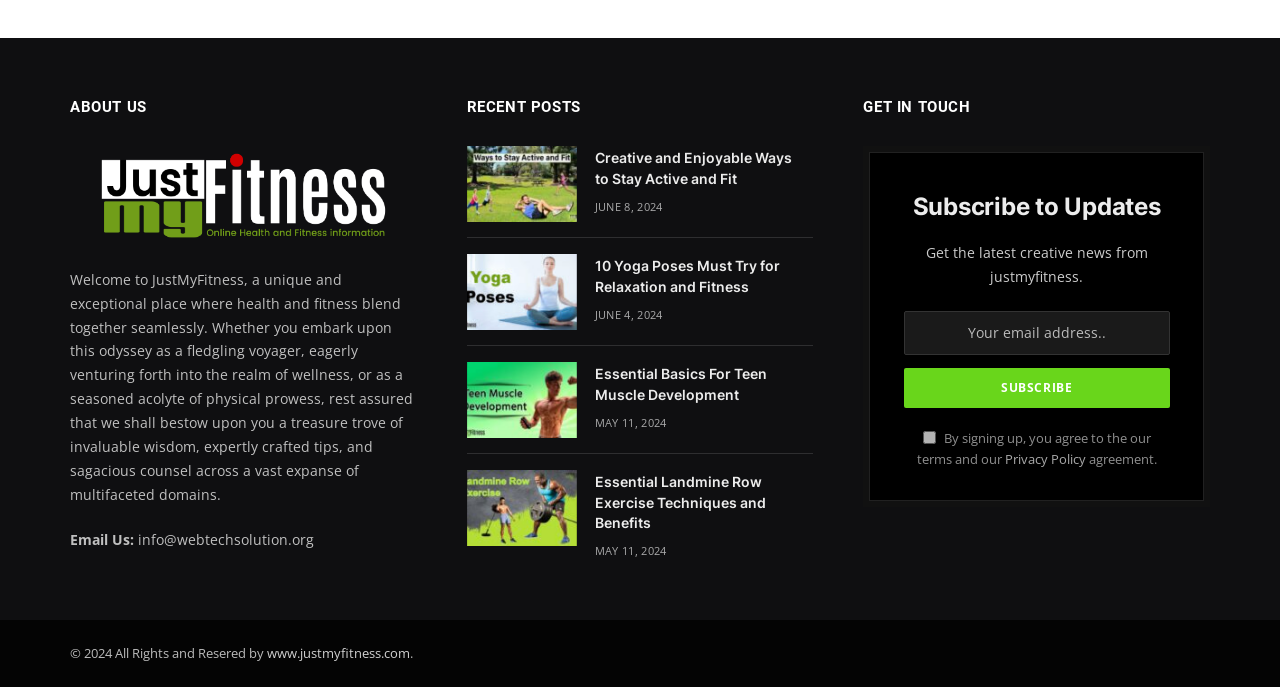Based on the element description "www.justmyfitness.com", predict the bounding box coordinates of the UI element.

[0.209, 0.937, 0.32, 0.963]